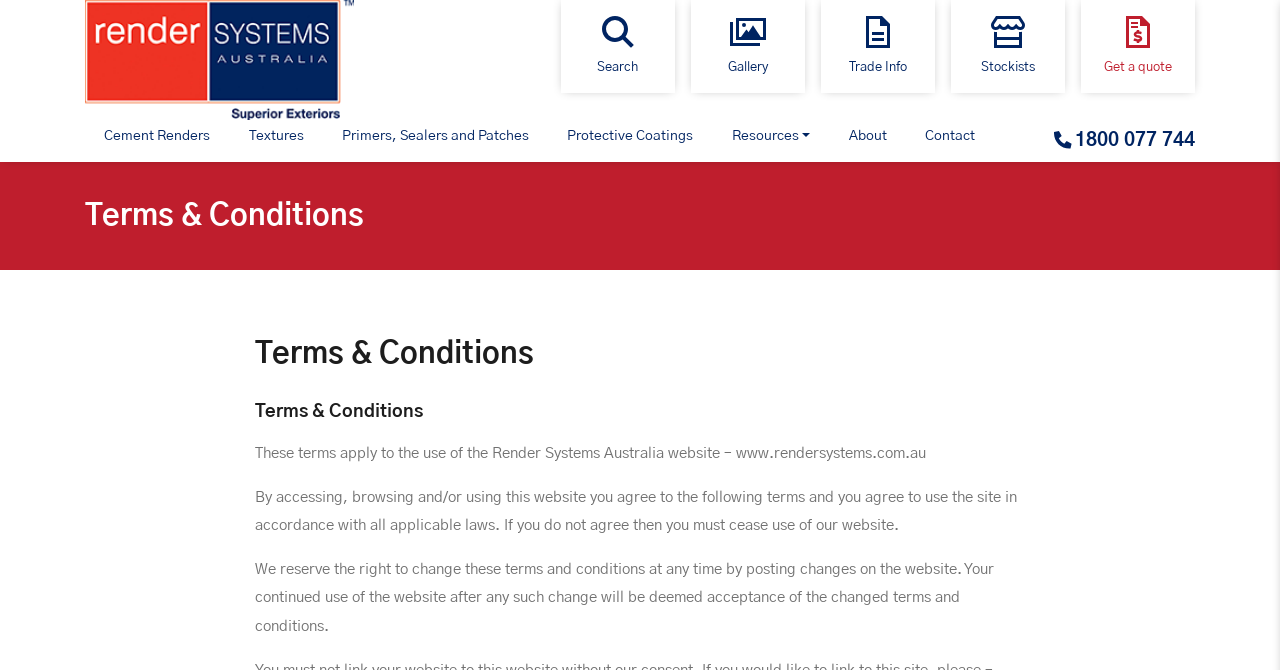Identify and provide the bounding box for the element described by: "Cement Renders".

[0.079, 0.189, 0.167, 0.242]